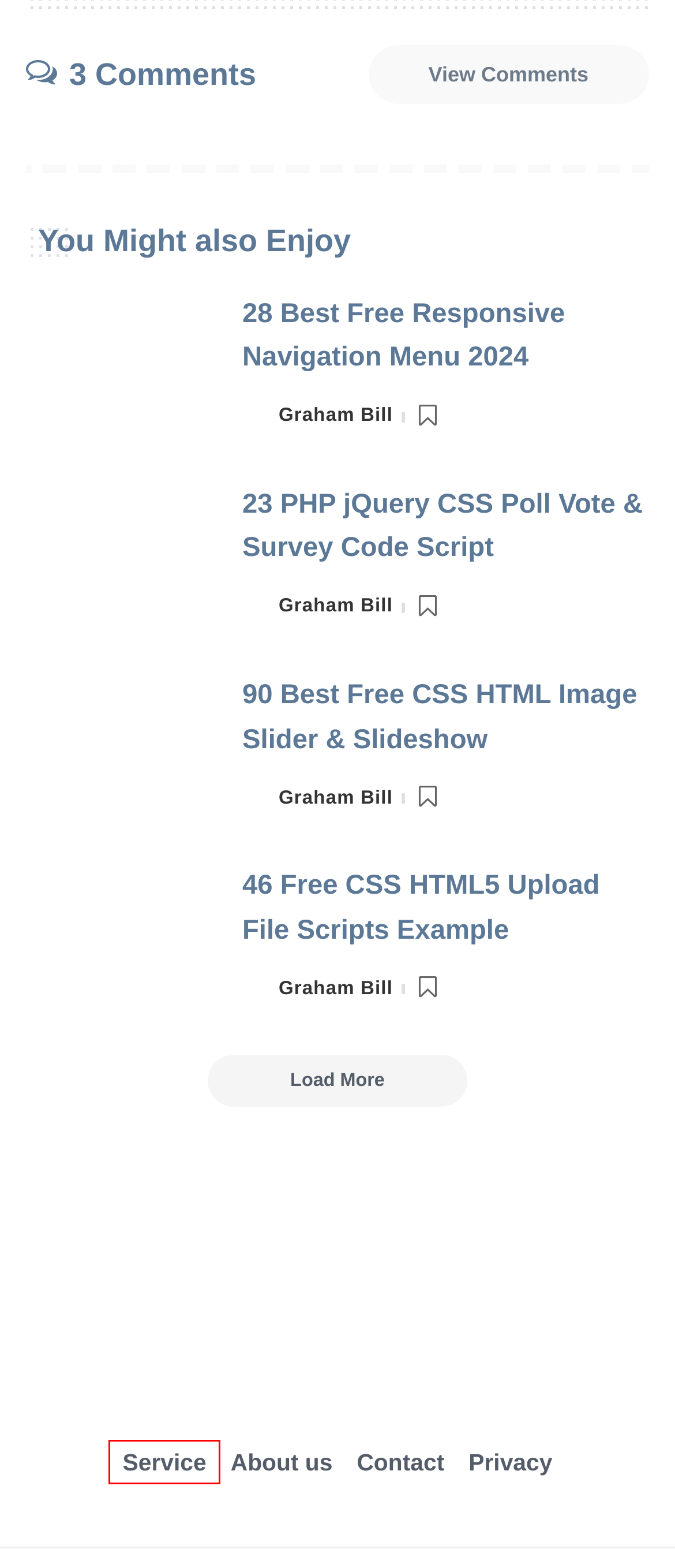A screenshot of a webpage is given with a red bounding box around a UI element. Choose the description that best matches the new webpage shown after clicking the element within the red bounding box. Here are the candidates:
A. Service - freshDesignweb
B. About us
C. 90 Best Free CSS HTML Image Slider & Slideshow - freshDesignweb
D. Contact - Fresh Design Web
E. 28 Best Free Responsive Navigation Menu 2024 - freshDesignweb
F. 46 Free CSS HTML5 Upload File Scripts Example - freshDesignweb
G. Privacy - Fresh Design Web
H. 23 PHP jQuery CSS Poll Vote & Survey Code Script - freshDesignweb

A